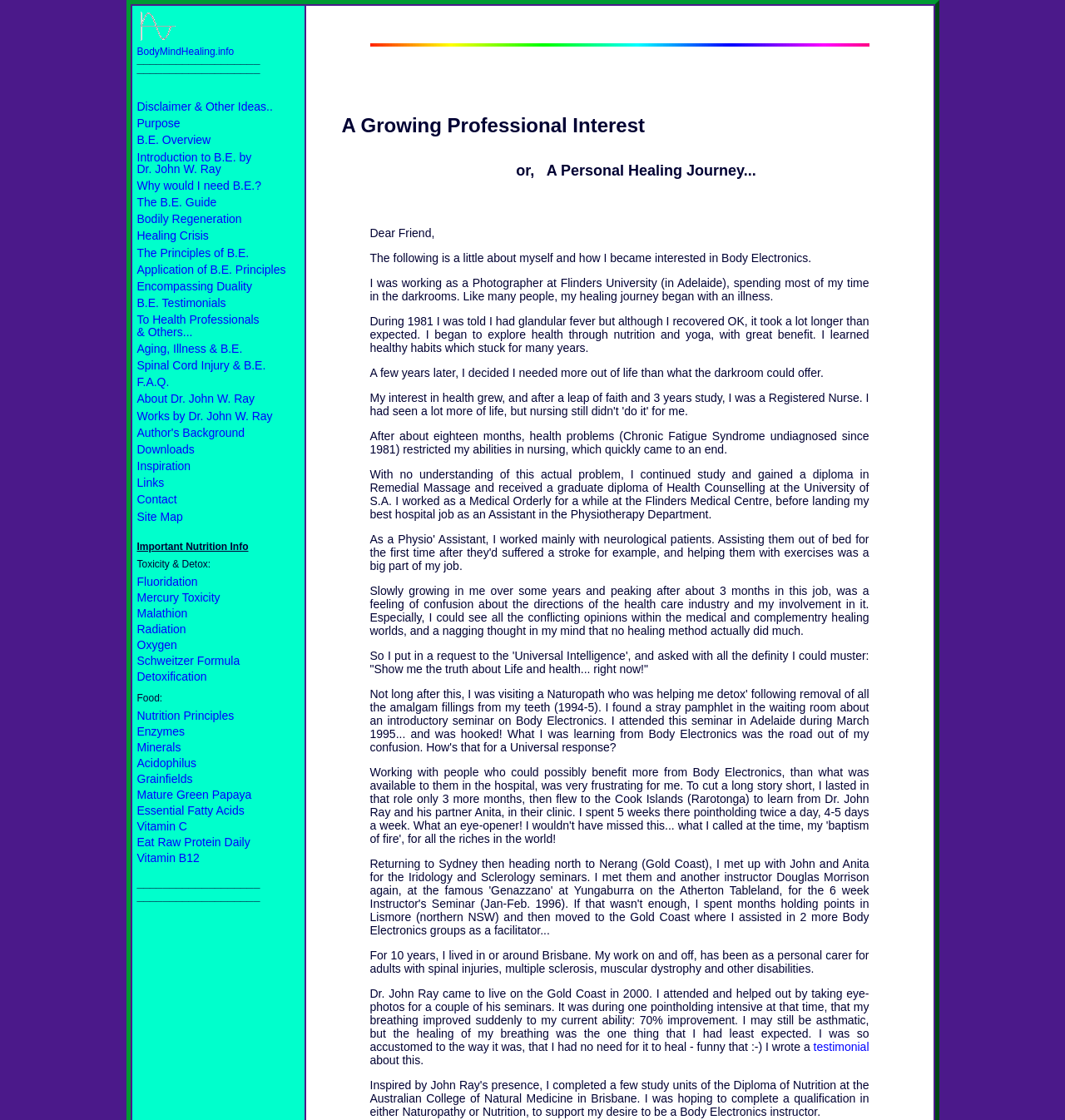Please identify the bounding box coordinates of the element's region that should be clicked to execute the following instruction: "Read about the author's healing journey". The bounding box coordinates must be four float numbers between 0 and 1, i.e., [left, top, right, bottom].

[0.347, 0.202, 0.408, 0.214]